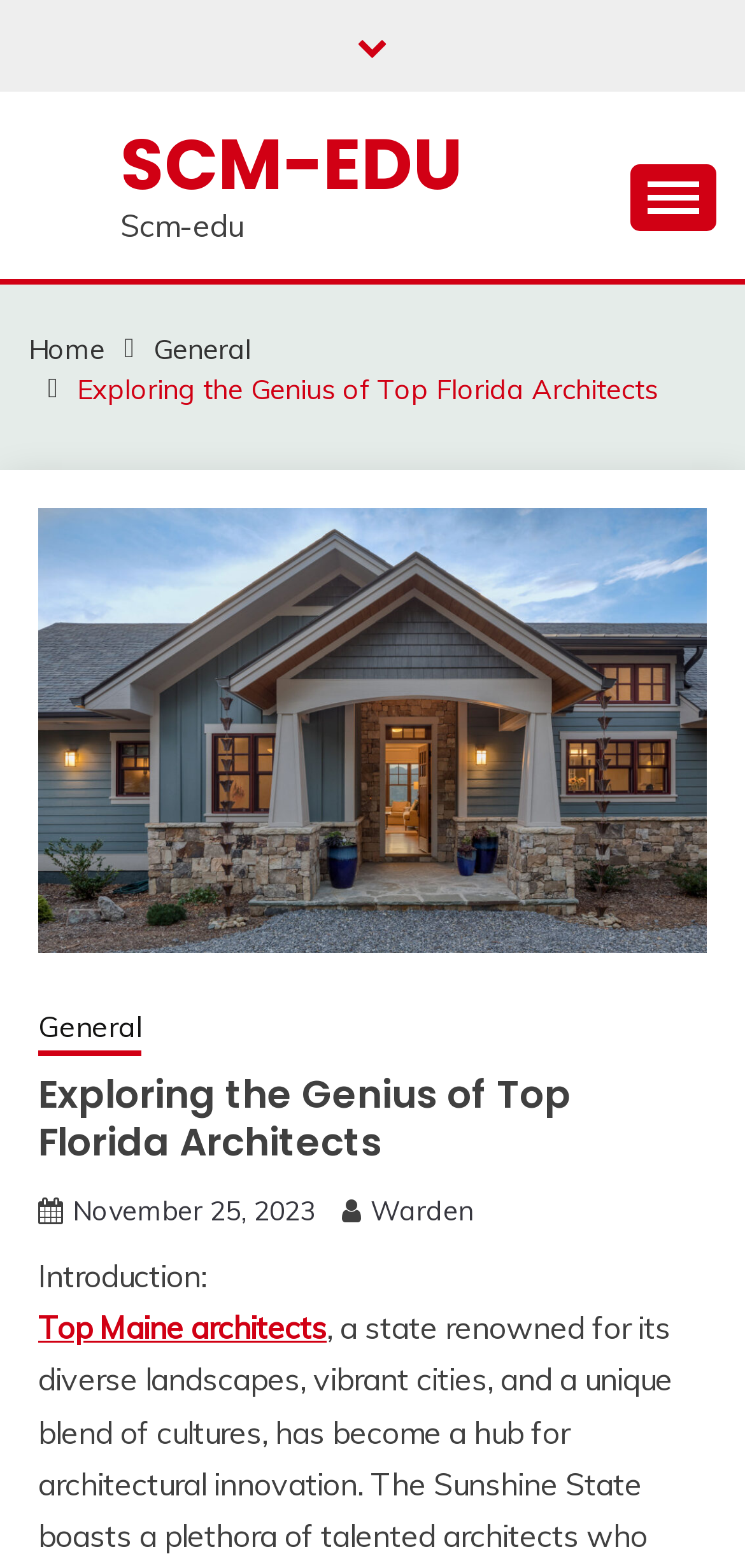Find the bounding box coordinates of the area to click in order to follow the instruction: "Click on the 'Home' link".

[0.038, 0.212, 0.141, 0.234]